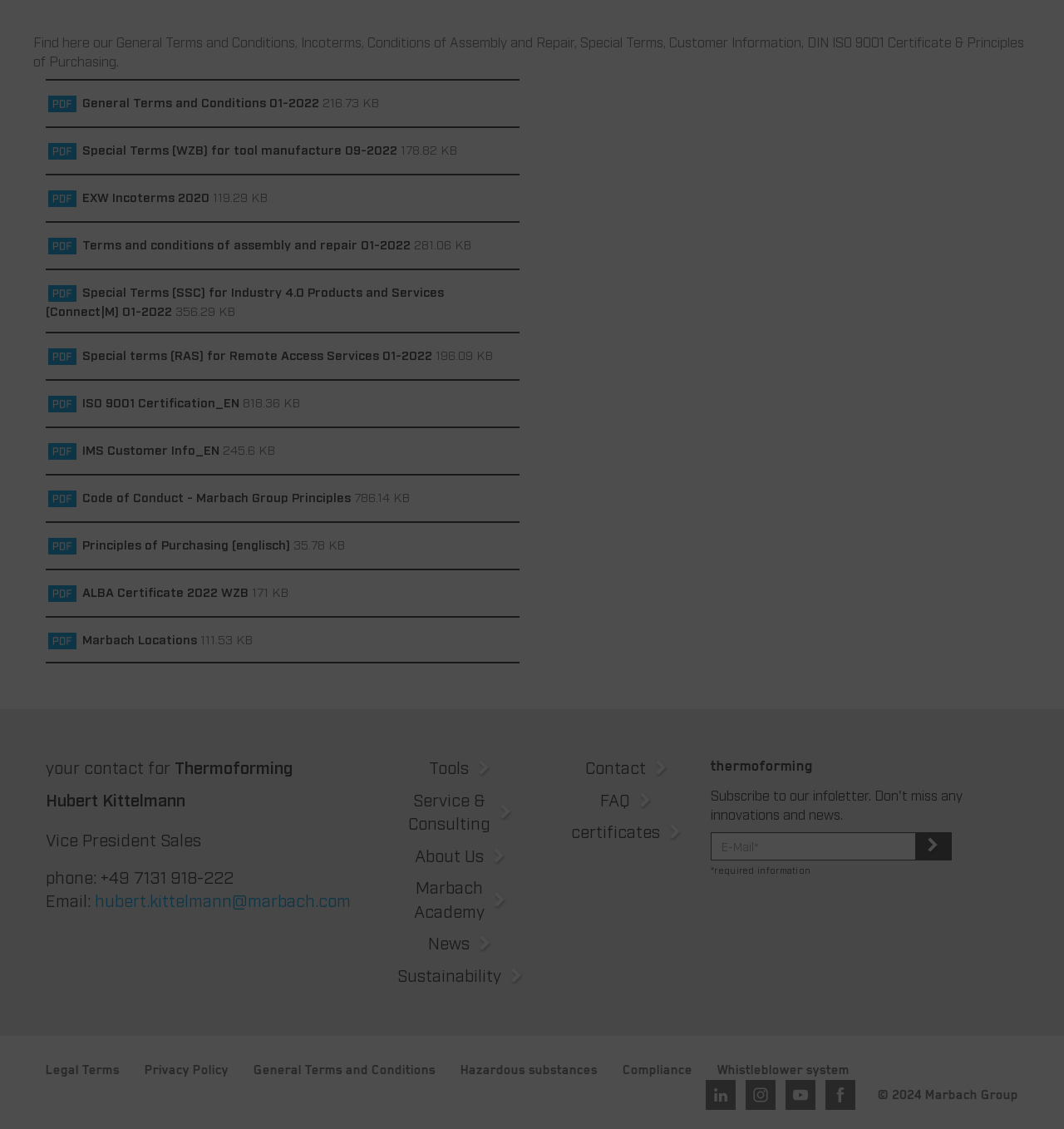Locate the bounding box coordinates of the element that needs to be clicked to carry out the instruction: "download General Terms and Conditions". The coordinates should be given as four float numbers ranging from 0 to 1, i.e., [left, top, right, bottom].

[0.043, 0.083, 0.356, 0.096]